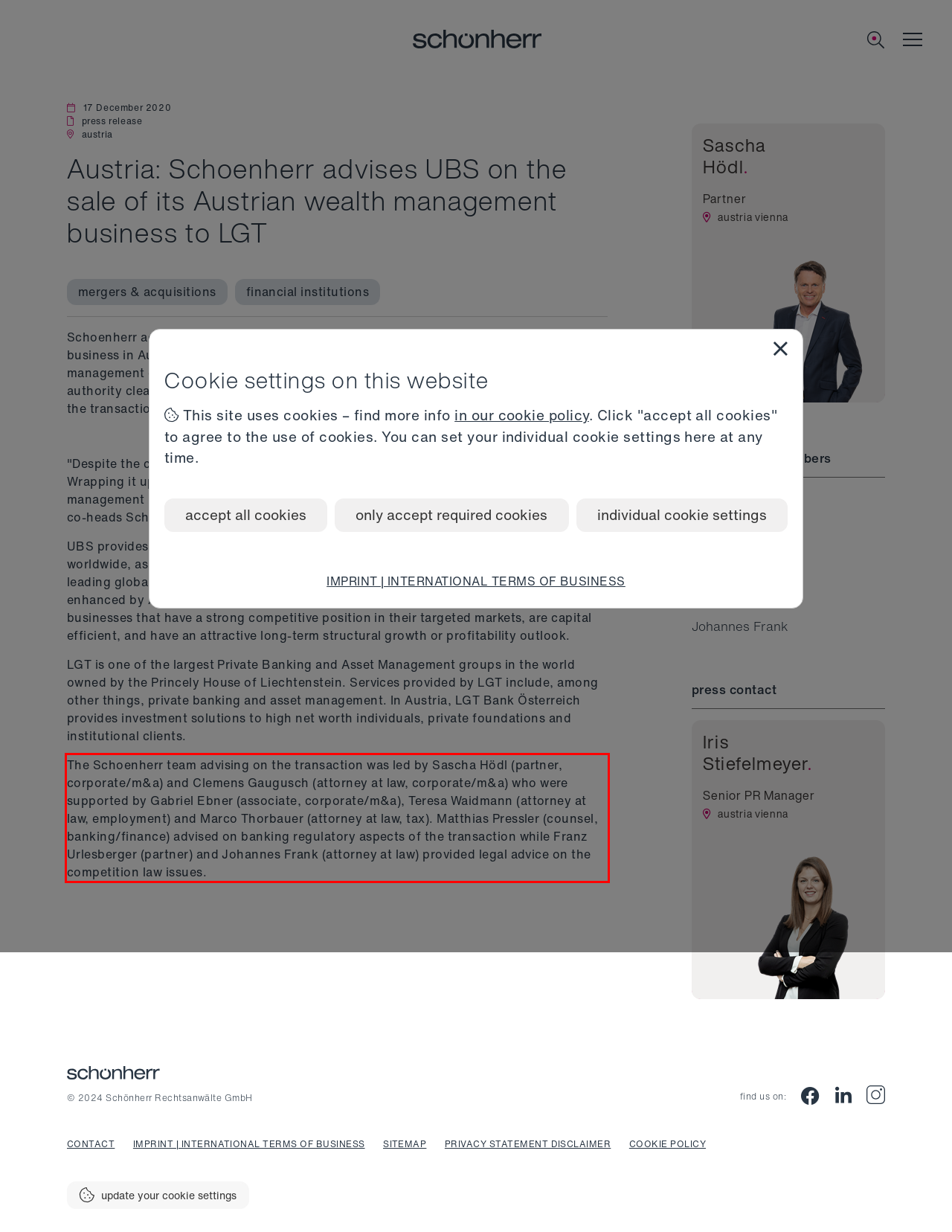View the screenshot of the webpage and identify the UI element surrounded by a red bounding box. Extract the text contained within this red bounding box.

The Schoenherr team advising on the transaction was led by Sascha Hödl (partner, corporate/m&a) and Clemens Gaugusch (attorney at law, corporate/m&a) who were supported by Gabriel Ebner (associate, corporate/m&a), Teresa Waidmann (attorney at law, employment) and Marco Thorbauer (attorney at law, tax). Matthias Pressler (counsel, banking/finance) advised on banking regulatory aspects of the transaction while Franz Urlesberger (partner) and Johannes Frank (attorney at law) provided legal advice on the competition law issues.